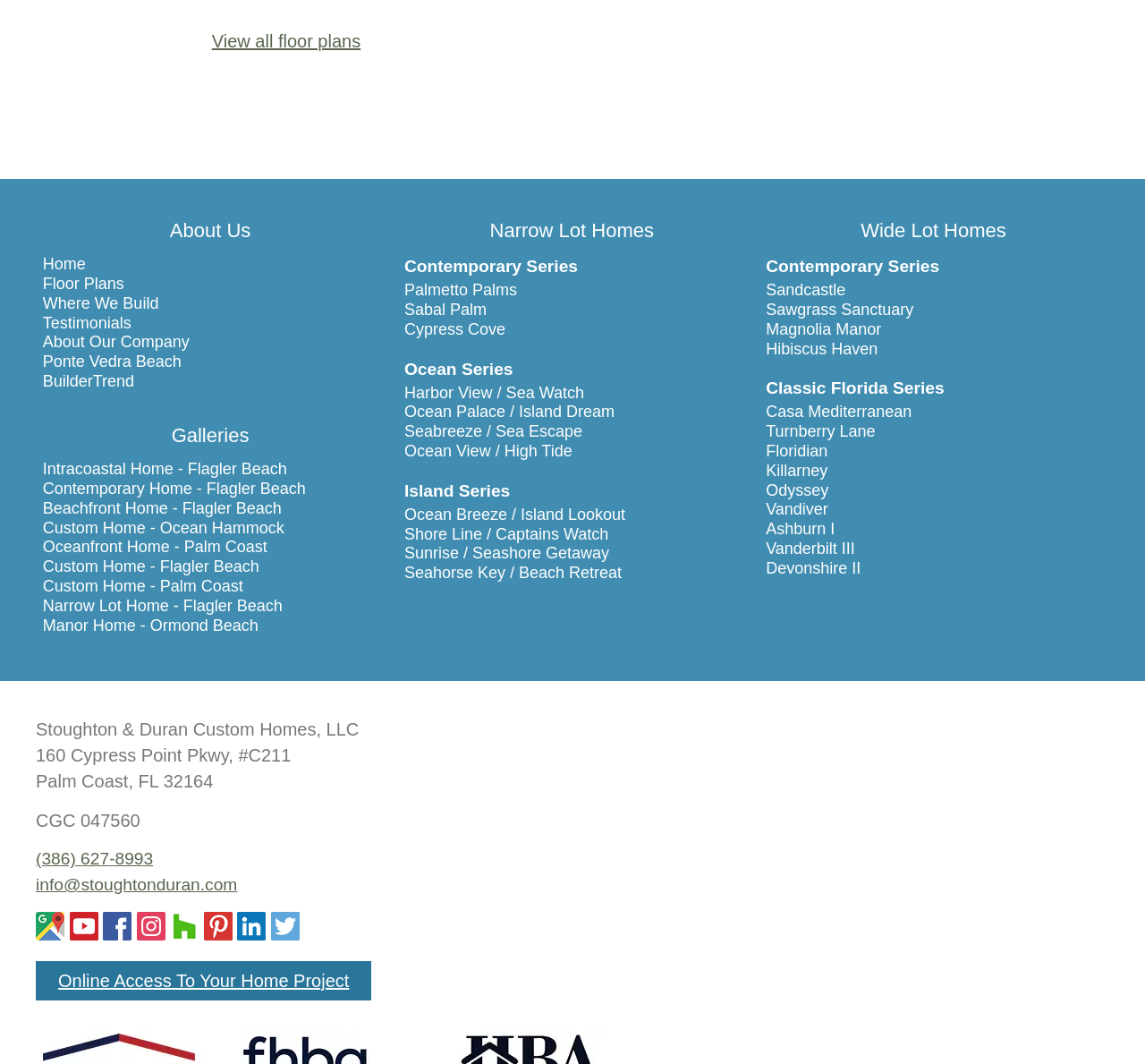What is the address?
Using the details from the image, give an elaborate explanation to answer the question.

I found the address by looking at the static text elements at the bottom of the webpage, which read '160 Cypress Point Pkwy, #C211', 'Palm Coast', 'FL', and '32164', and combined them to form the full address.